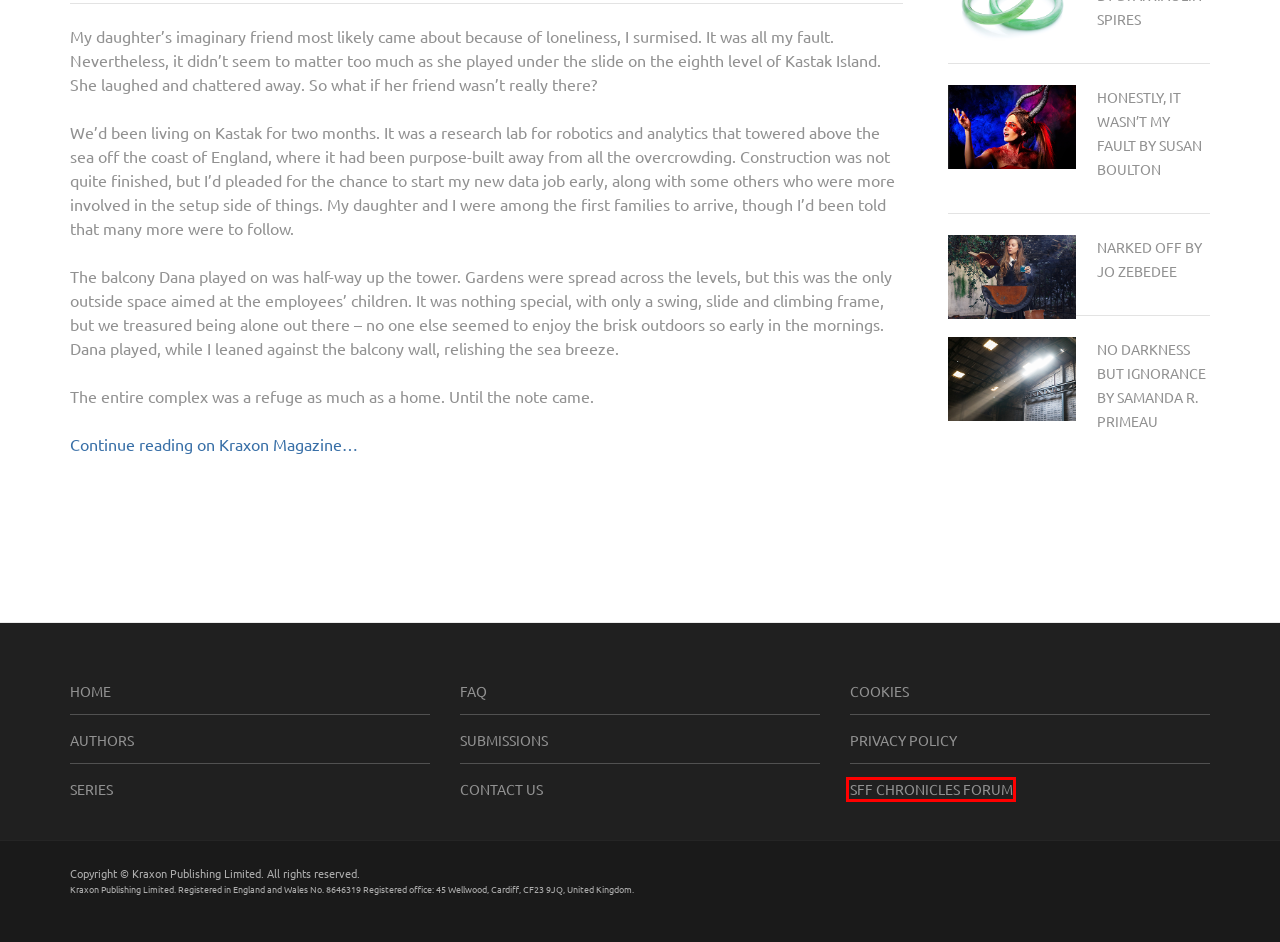Examine the screenshot of a webpage featuring a red bounding box and identify the best matching webpage description for the new page that results from clicking the element within the box. Here are the options:
A. Privacy Policy – Kraxon Publishing
B. Kraxon | Science Fiction & Fantasy forum
C. Cookies – Kraxon Publishing
D. No Darkness but Ignorance by Samanda R. Primeau – Kraxon Publishing
E. The Water by Damaris Browne – Kraxon Publishing
F. Unveiled   - Kraxon Magazine
G. Honestly, it wasn’t my fault by Susan Boulton – Kraxon Publishing
H. Narked Off by Jo Zebedee – Kraxon Publishing

B